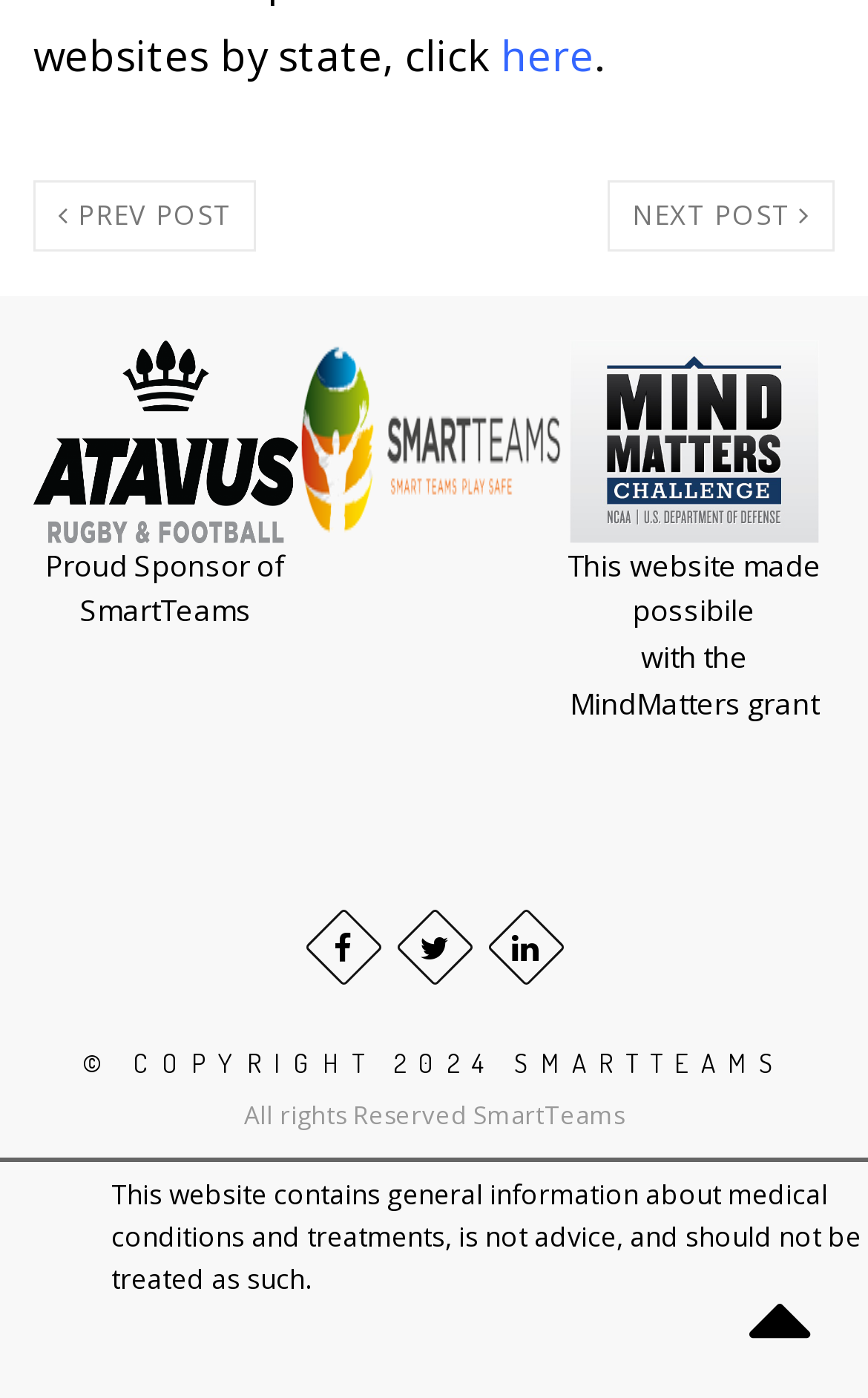Please provide a comprehensive response to the question based on the details in the image: How many social media links are present?

The answer can be found by counting the number of link elements with icons (uf09a, uf099, uf0e1) located at [0.363, 0.657, 0.427, 0.697], [0.468, 0.657, 0.532, 0.697], and [0.573, 0.657, 0.637, 0.697] respectively. These links are likely to be social media links, and there are 3 of them.